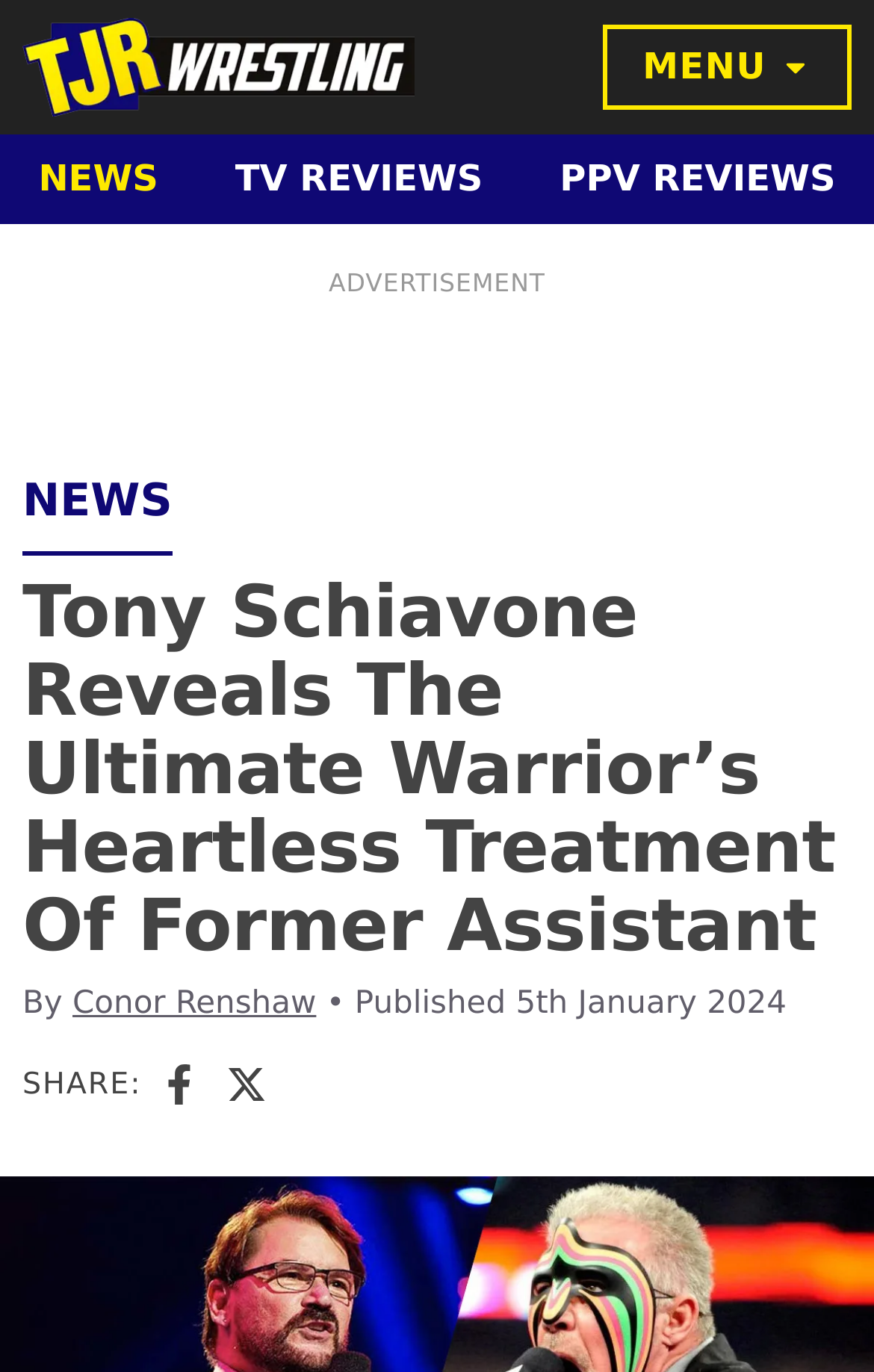Locate the bounding box coordinates of the clickable region to complete the following instruction: "Read article by Conor Renshaw."

[0.083, 0.719, 0.362, 0.745]